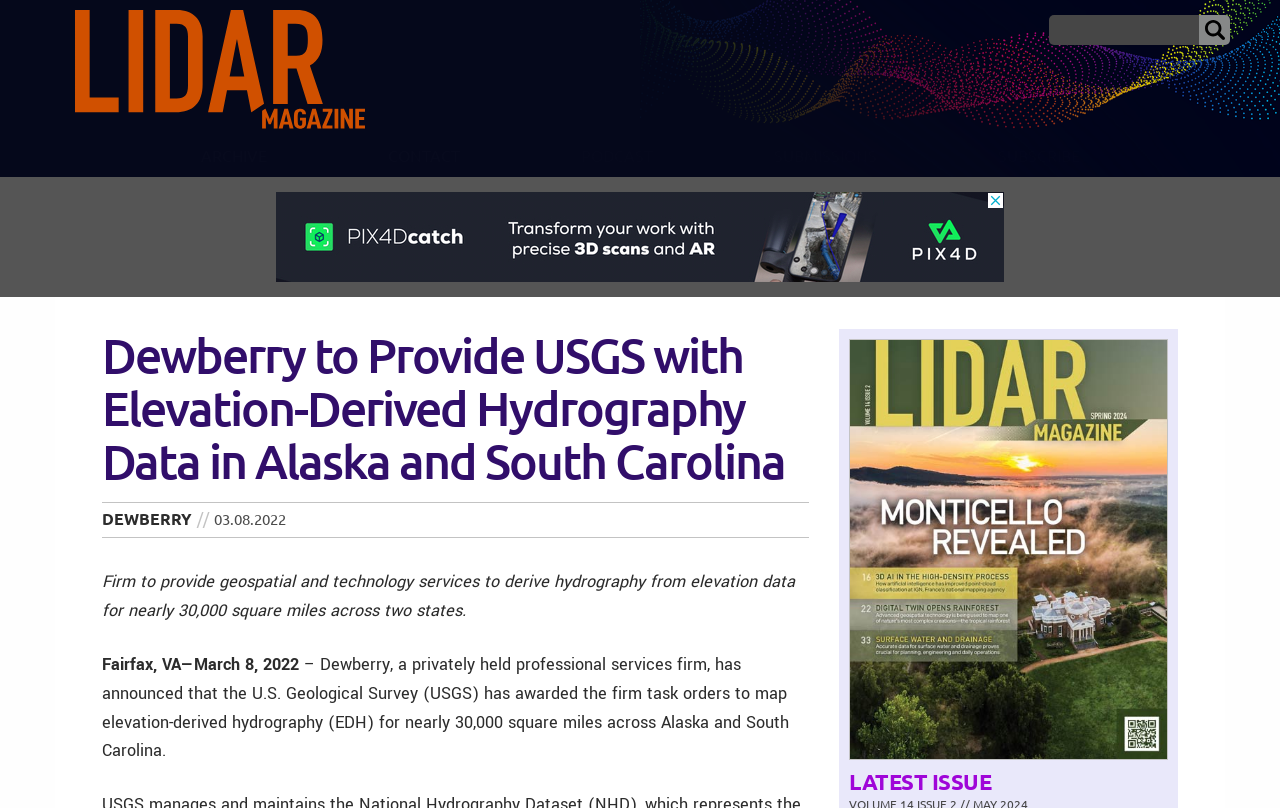From the given element description: "LIDAR Magazine", find the bounding box for the UI element. Provide the coordinates as four float numbers between 0 and 1, in the order [left, top, right, bottom].

[0.059, 0.142, 0.285, 0.163]